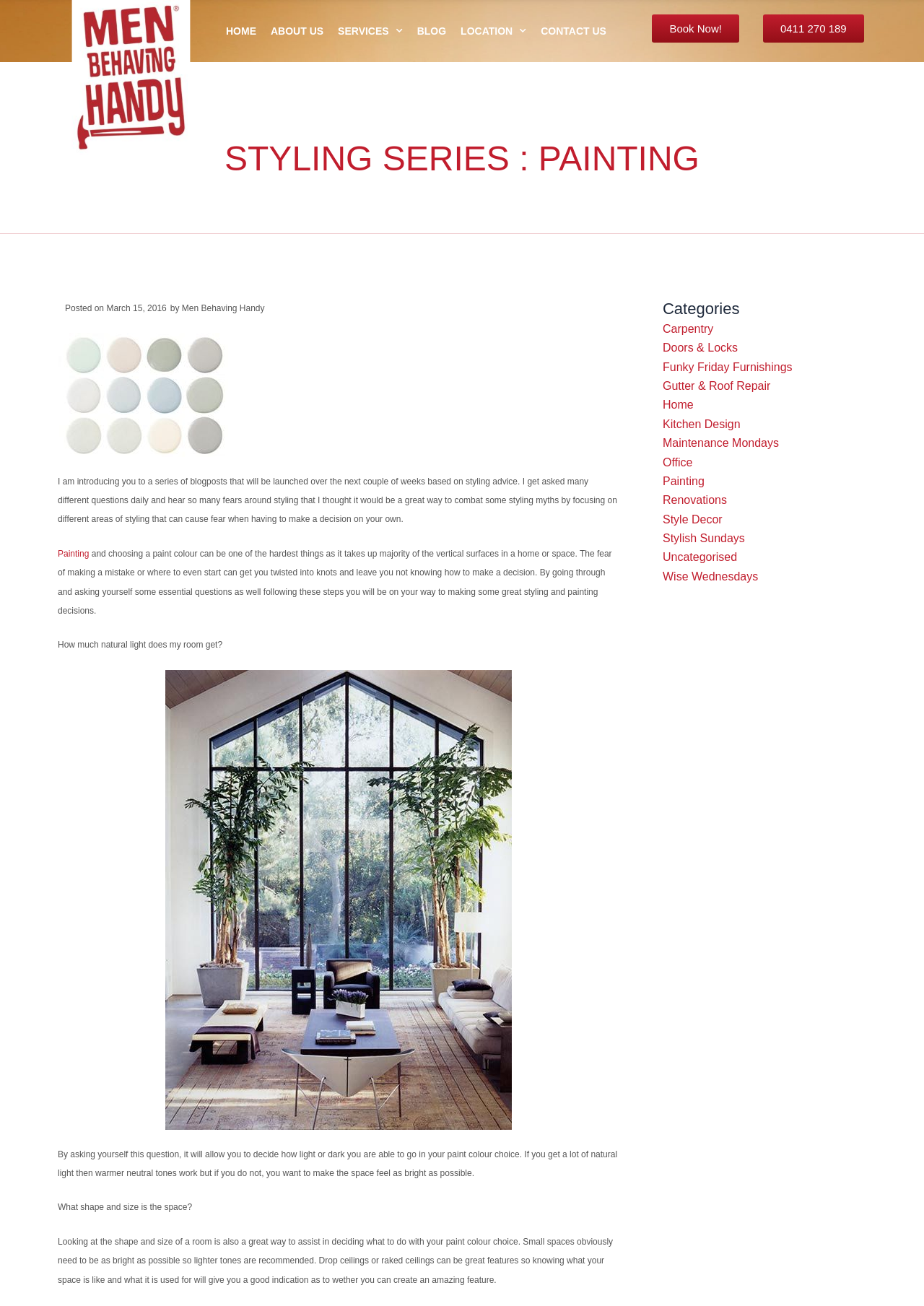Using the given description, provide the bounding box coordinates formatted as (top-left x, top-left y, bottom-right x, bottom-right y), with all values being floating point numbers between 0 and 1. Description: Painting

[0.062, 0.42, 0.096, 0.428]